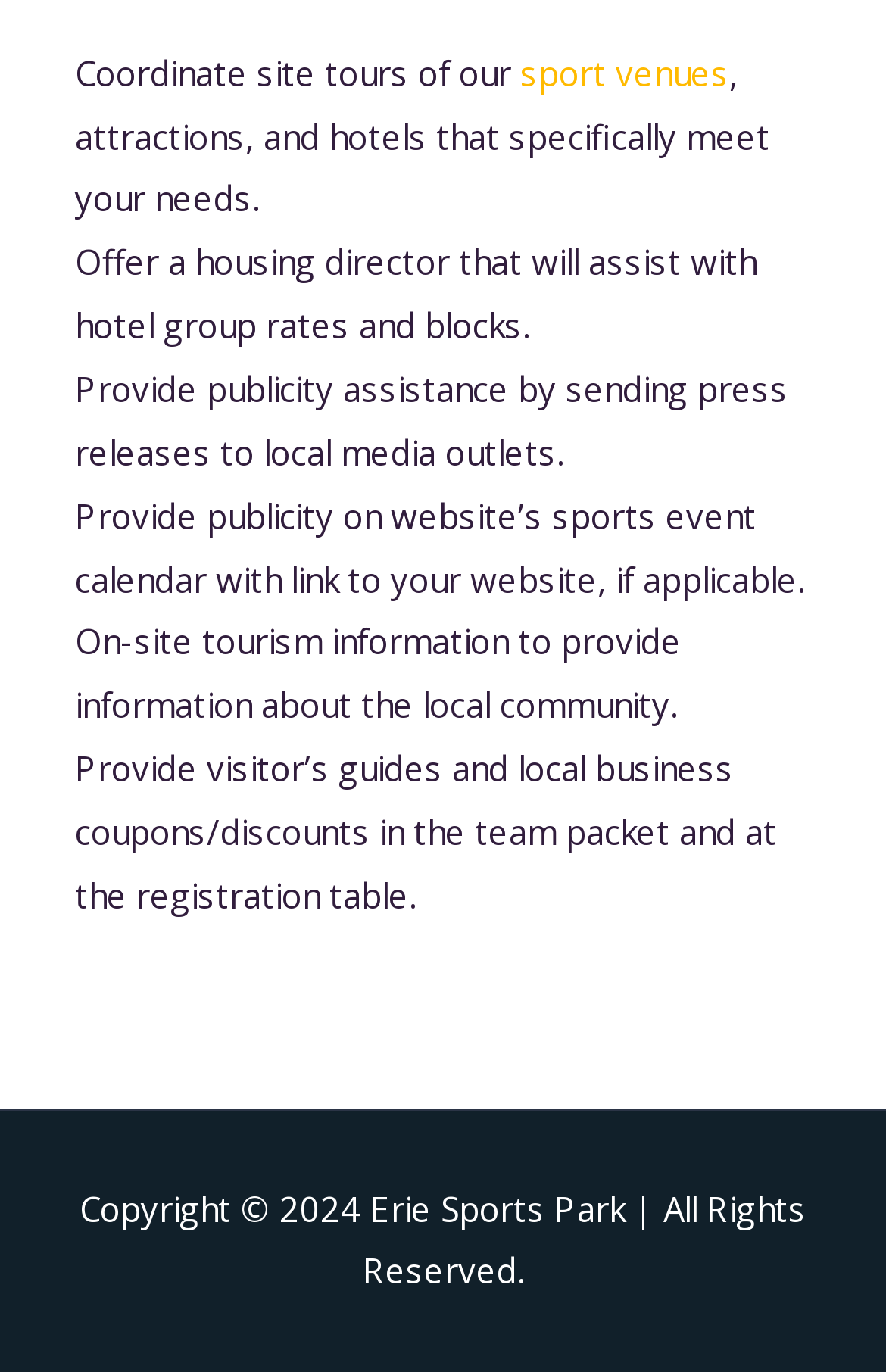Based on the description "sport venues", find the bounding box of the specified UI element.

[0.587, 0.036, 0.823, 0.069]